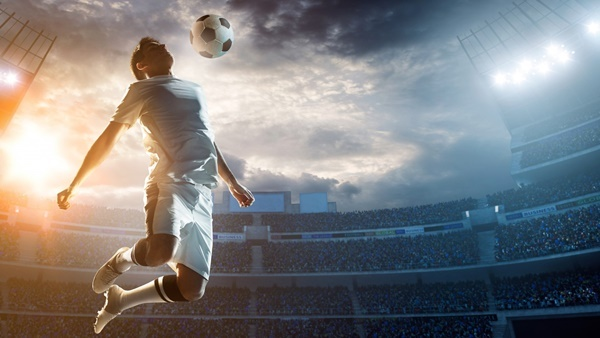What is the weather condition in the stadium?
Kindly give a detailed and elaborate answer to the question.

The caption describes the atmosphere of the stadium as having a backdrop of cloudy skies, which suggests the weather condition during the match.